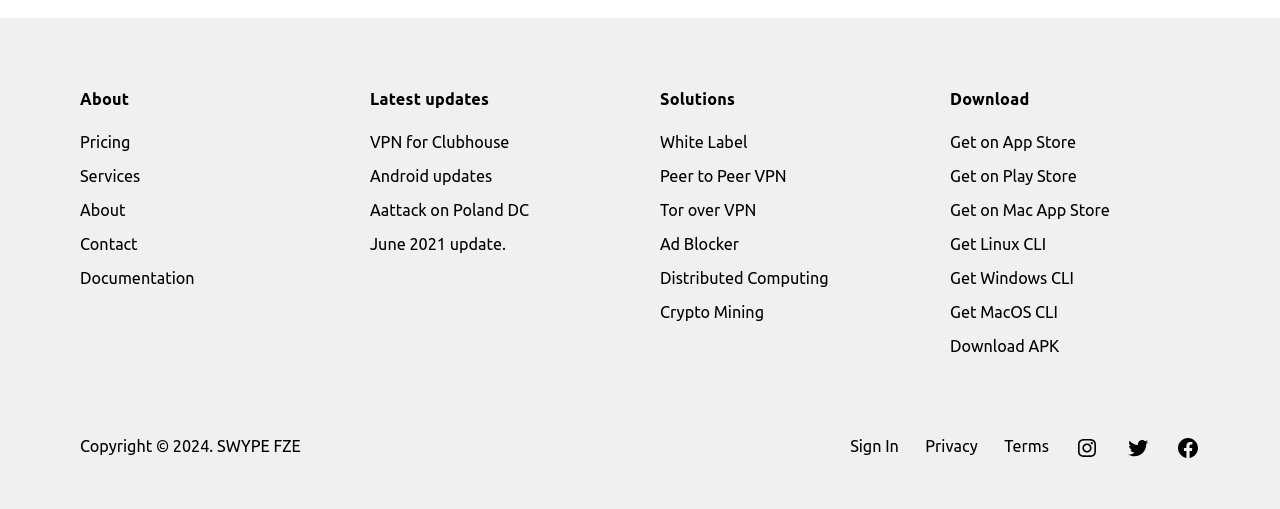Can you provide the bounding box coordinates for the element that should be clicked to implement the instruction: "Go to the home page"?

None